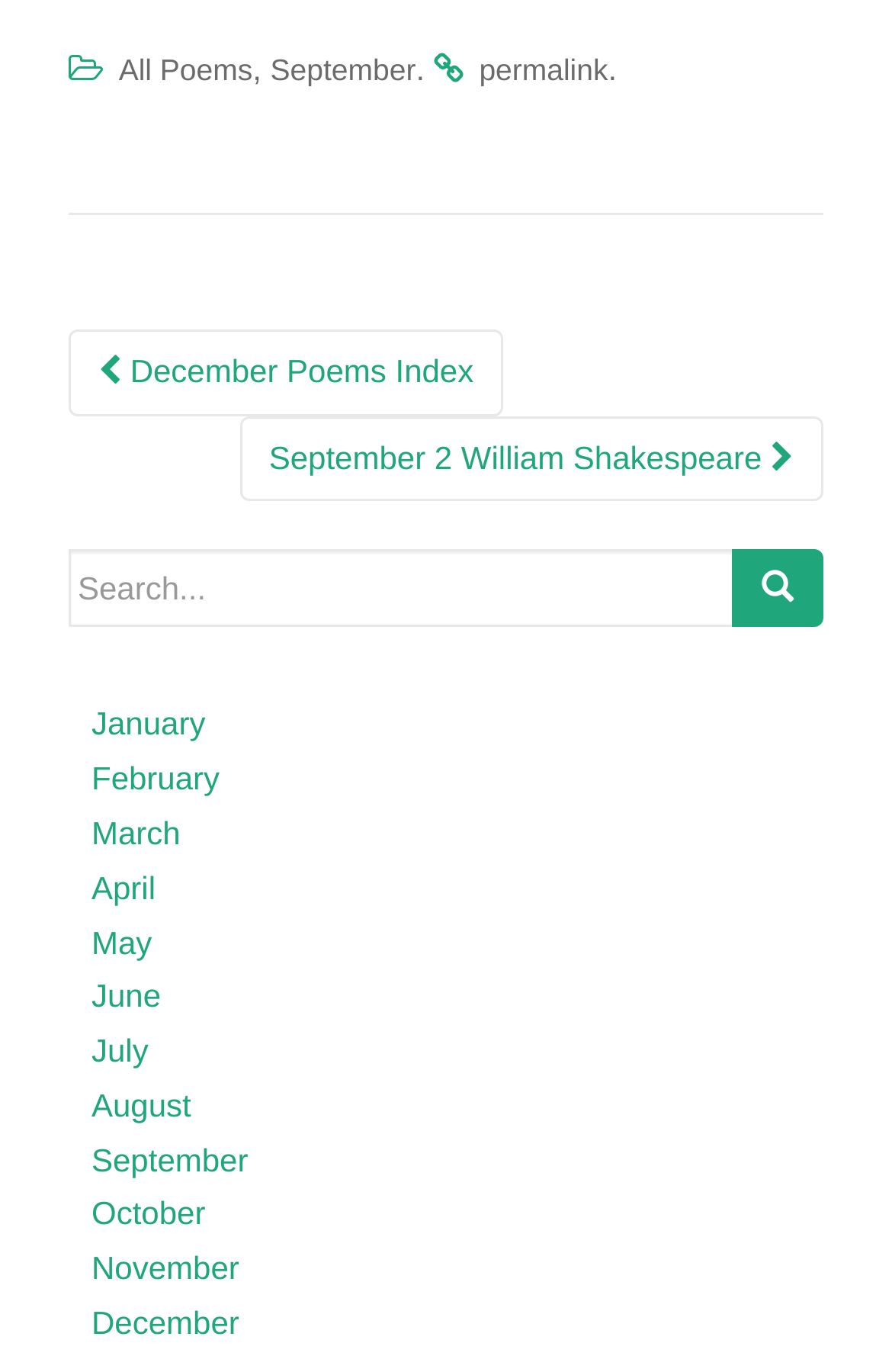Please indicate the bounding box coordinates for the clickable area to complete the following task: "Search for poems". The coordinates should be specified as four float numbers between 0 and 1, i.e., [left, top, right, bottom].

[0.077, 0.401, 0.823, 0.457]